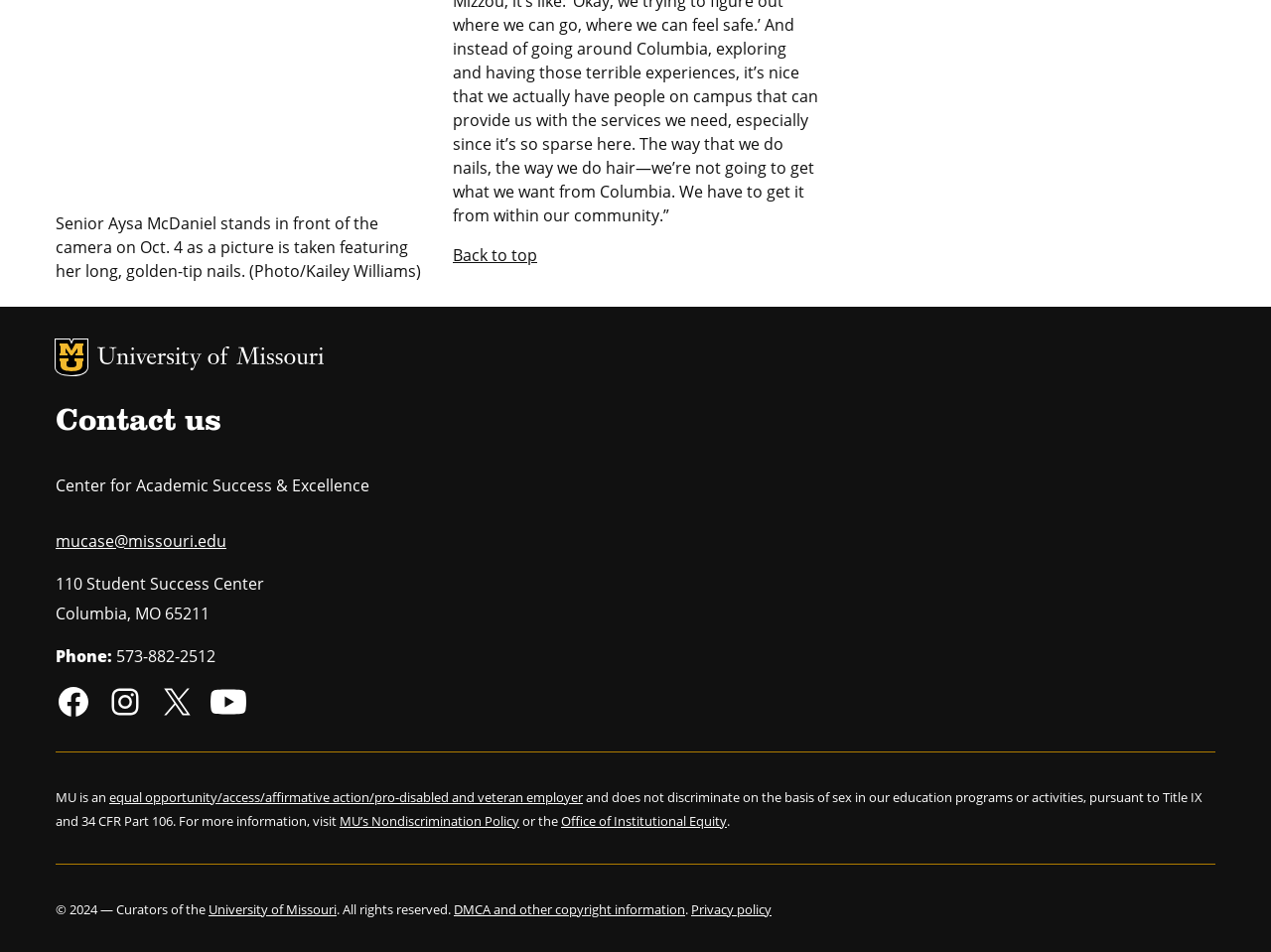Give a short answer to this question using one word or a phrase:
What is the phone number?

573-882-2512